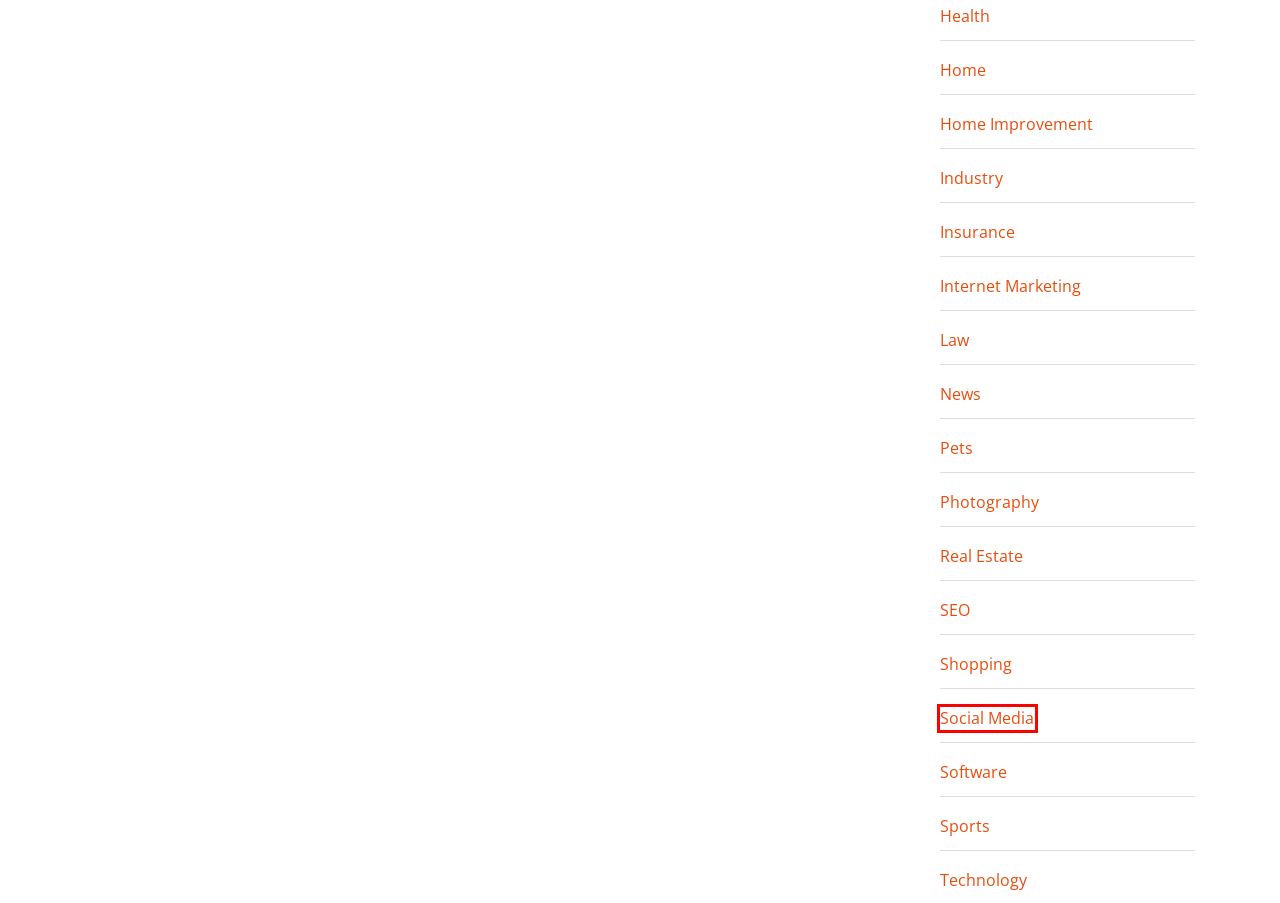You have a screenshot of a webpage where a red bounding box highlights a specific UI element. Identify the description that best matches the resulting webpage after the highlighted element is clicked. The choices are:
A. Health – Cdno Pen House
B. Insurance – Cdno Pen House
C. SEO – Cdno Pen House
D. Industry – Cdno Pen House
E. Internet Marketing – Cdno Pen House
F. Social Media – Cdno Pen House
G. Shopping – Cdno Pen House
H. Home – Cdno Pen House

F